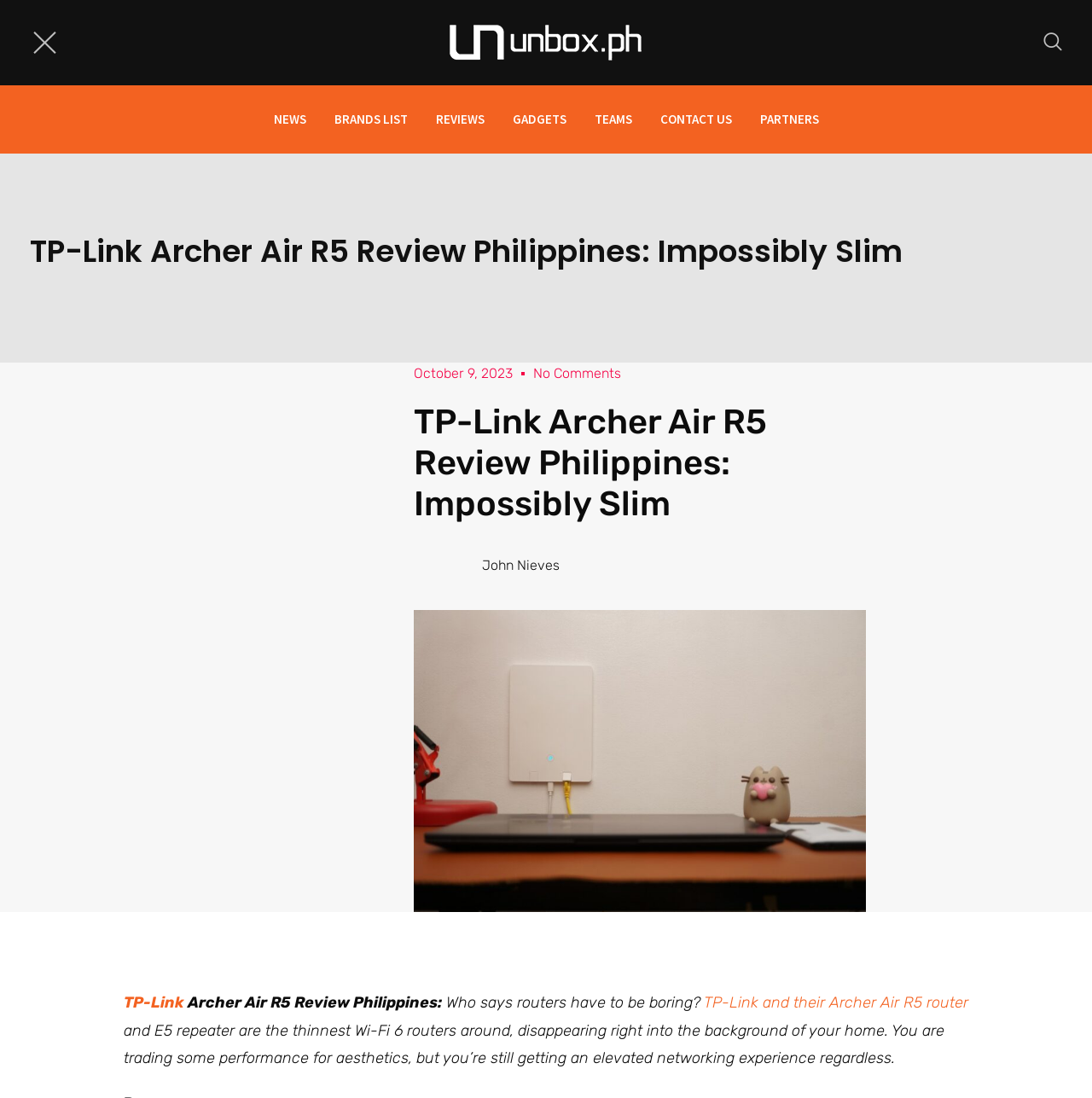Specify the bounding box coordinates for the region that must be clicked to perform the given instruction: "Read the author's name".

[0.441, 0.504, 0.793, 0.526]